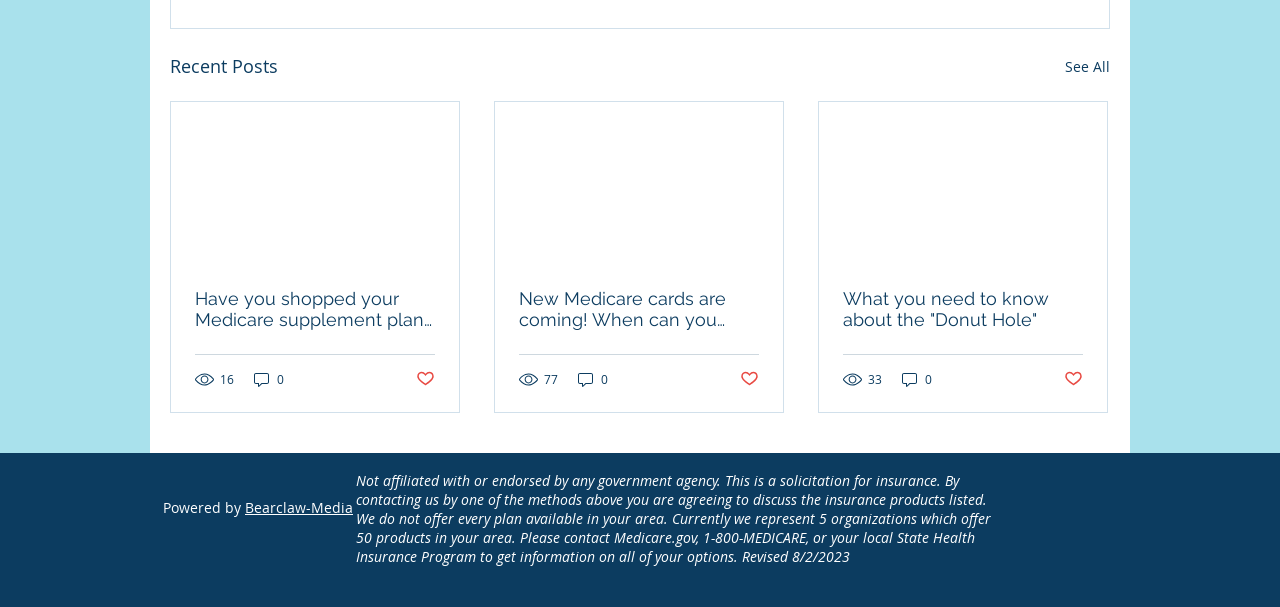What is the purpose of the button in each article?
Examine the webpage screenshot and provide an in-depth answer to the question.

Each article has a button element with the text 'Post not marked as liked', which suggests that the purpose of this button is to allow users to like or mark the post as liked.